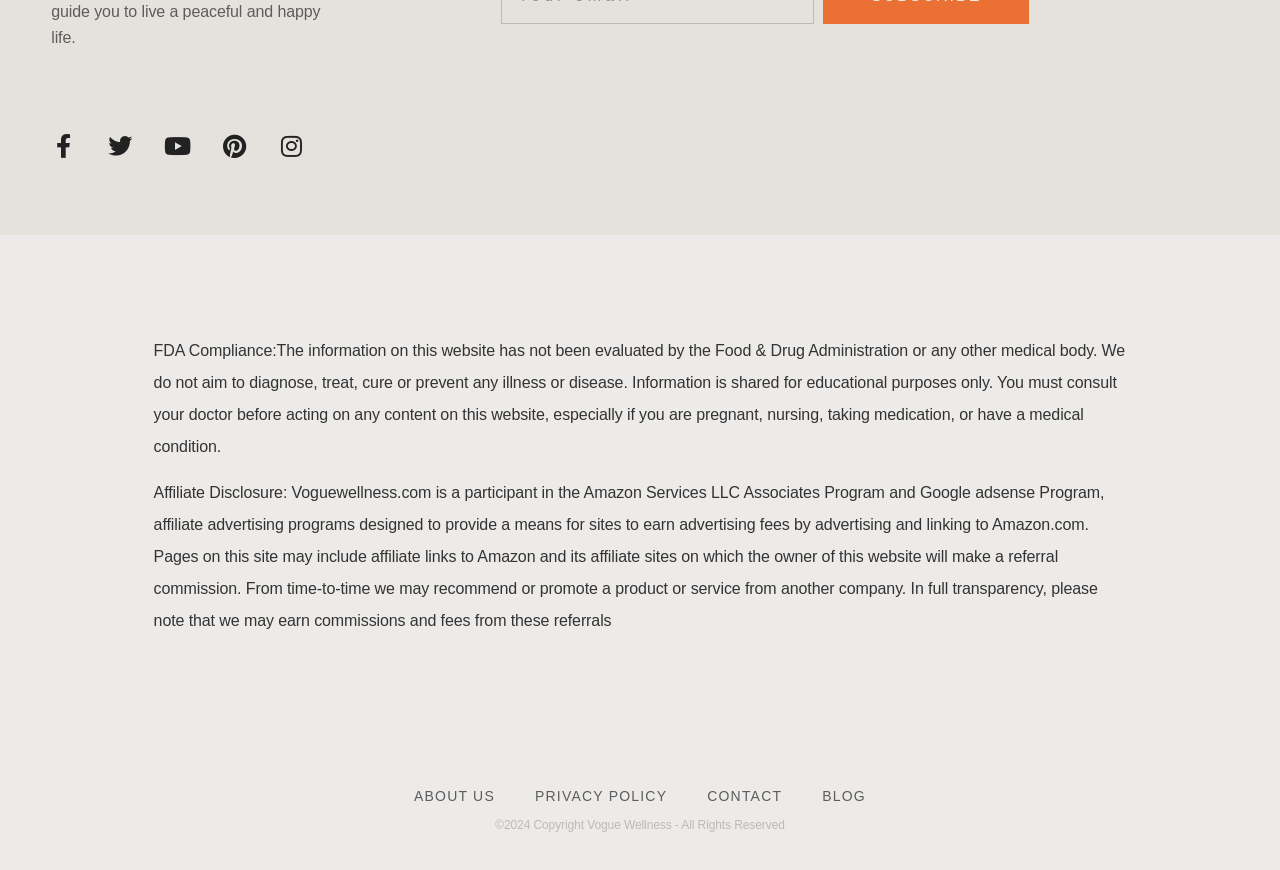Please answer the following question using a single word or phrase: 
What is the copyright year of Vogue Wellness?

2024